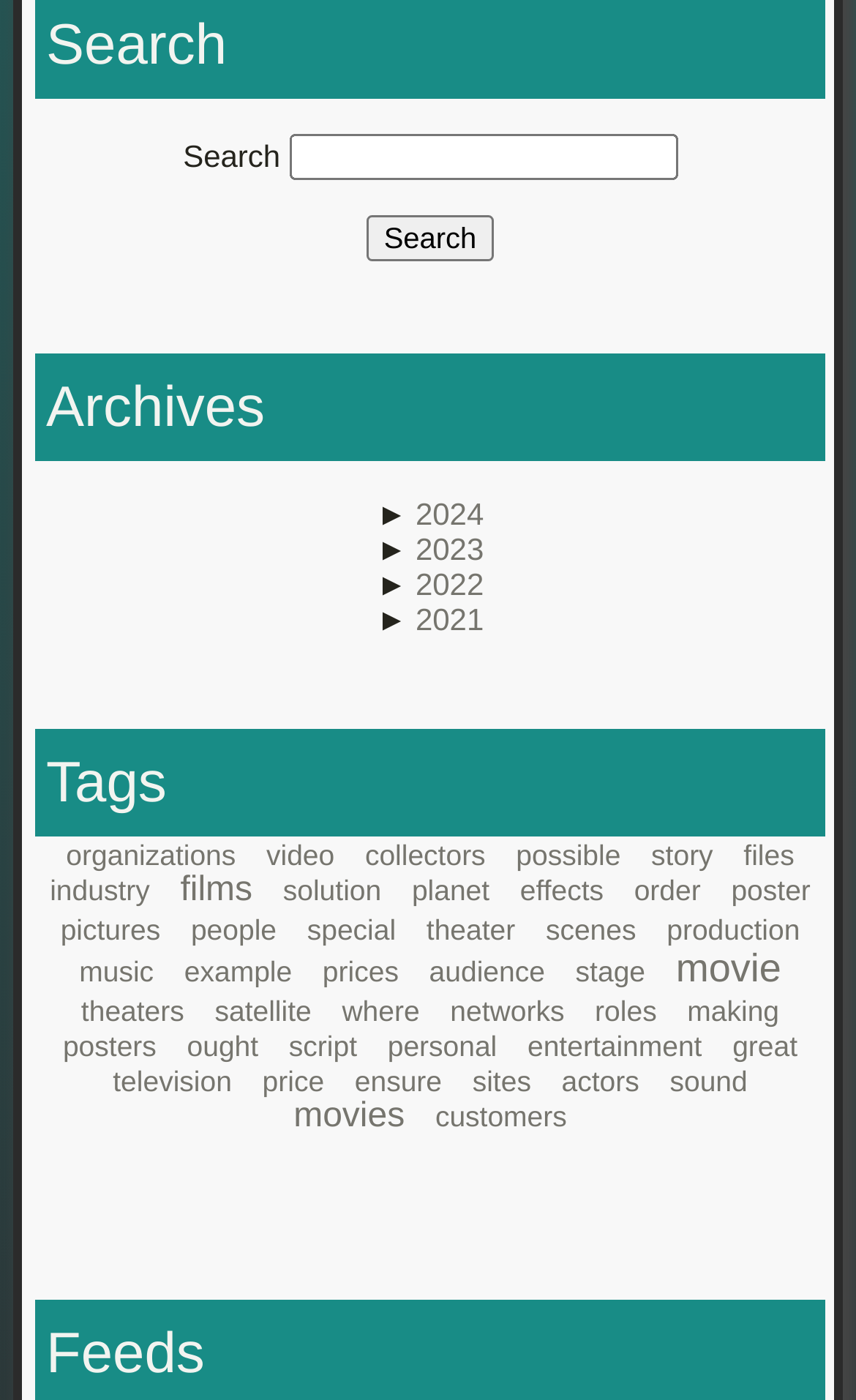How many tags are listed on the webpage?
Please utilize the information in the image to give a detailed response to the question.

The tags section has a long list of links with keywords related to movies, and counting them manually, there are more than 30 tags listed on the webpage.